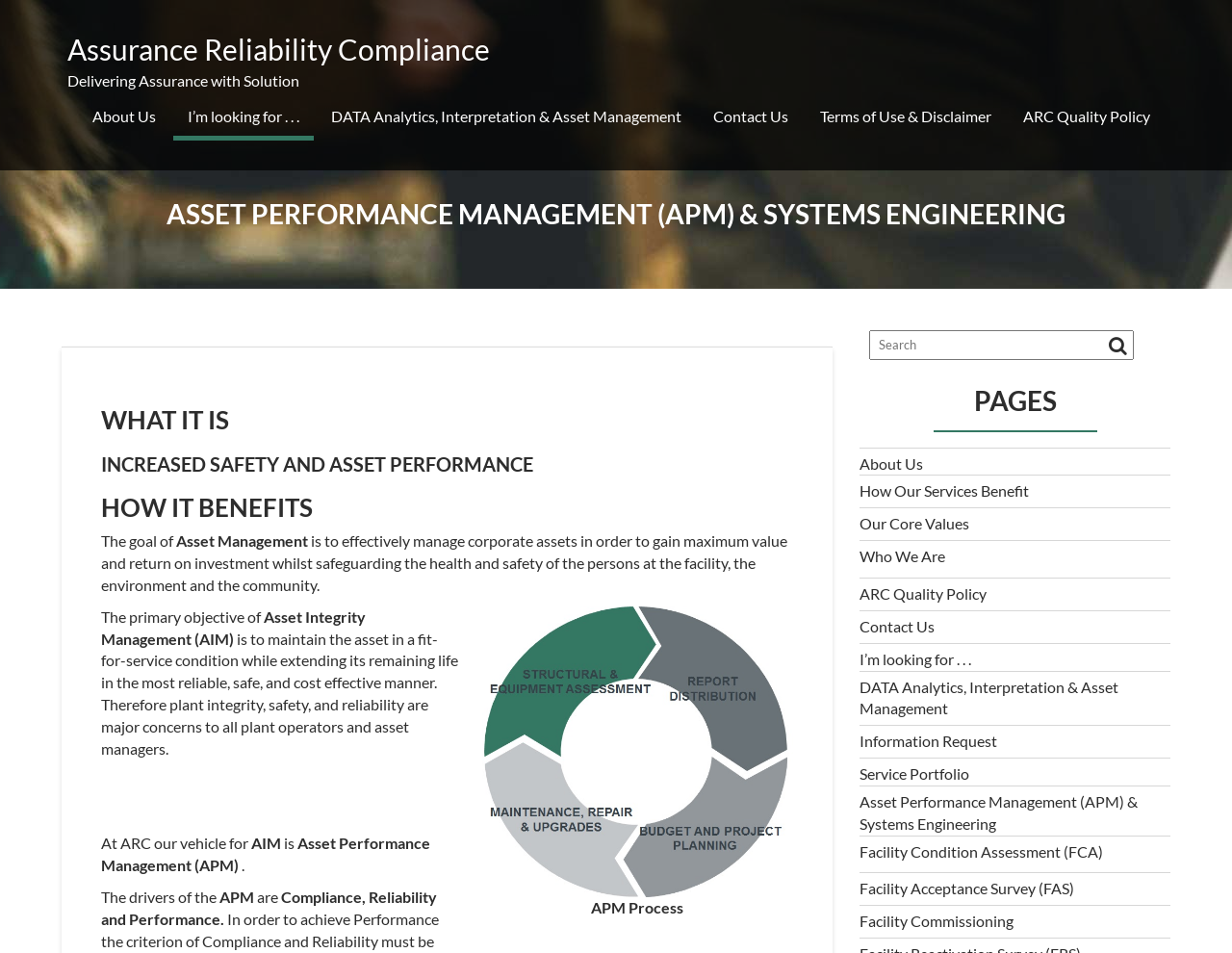Extract the main heading text from the webpage.

ASSET PERFORMANCE MANAGEMENT (APM) & SYSTEMS ENGINEERING